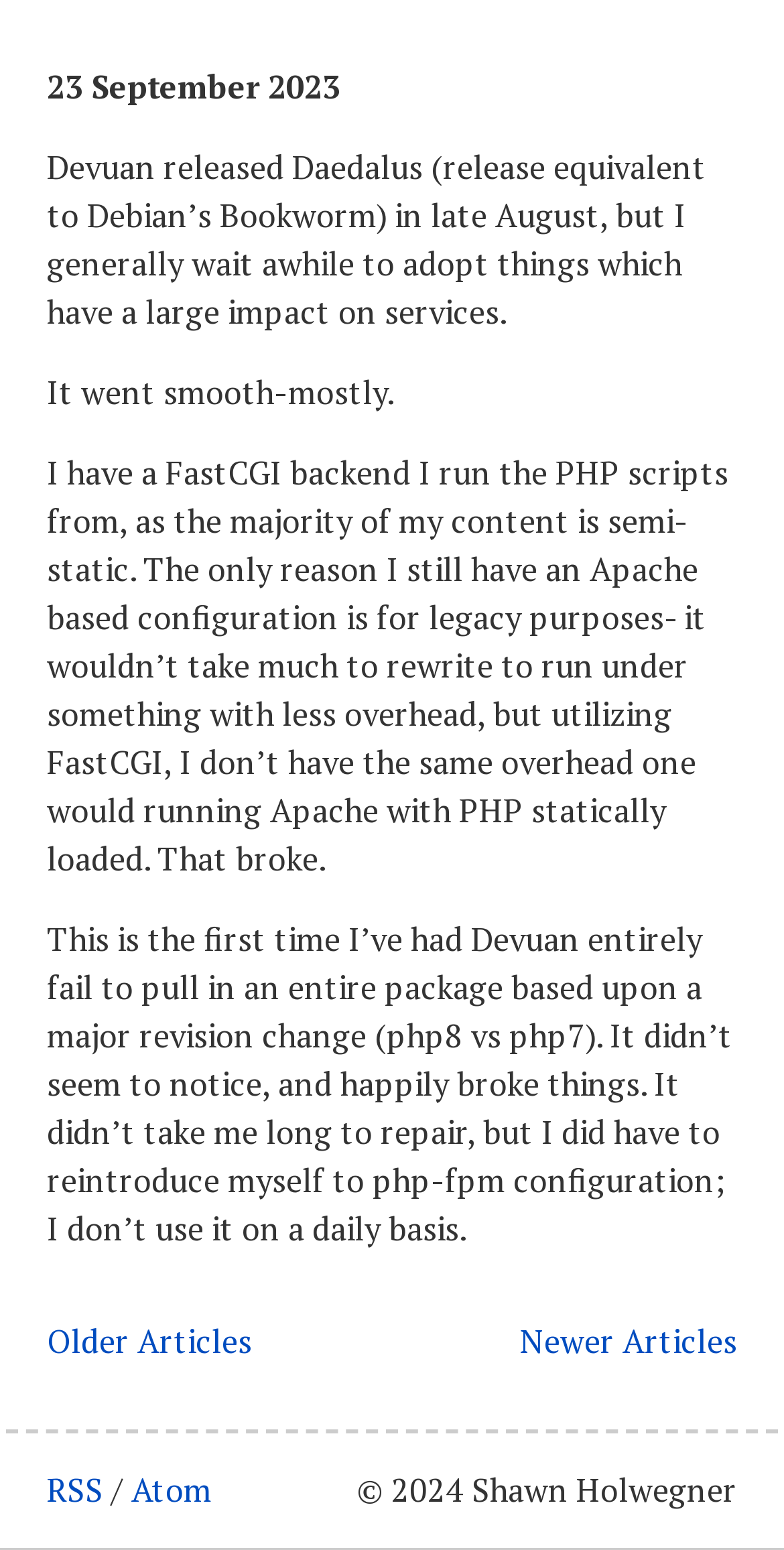Locate the bounding box coordinates for the element described below: "Older Articles". The coordinates must be four float values between 0 and 1, formatted as [left, top, right, bottom].

[0.06, 0.85, 0.322, 0.881]